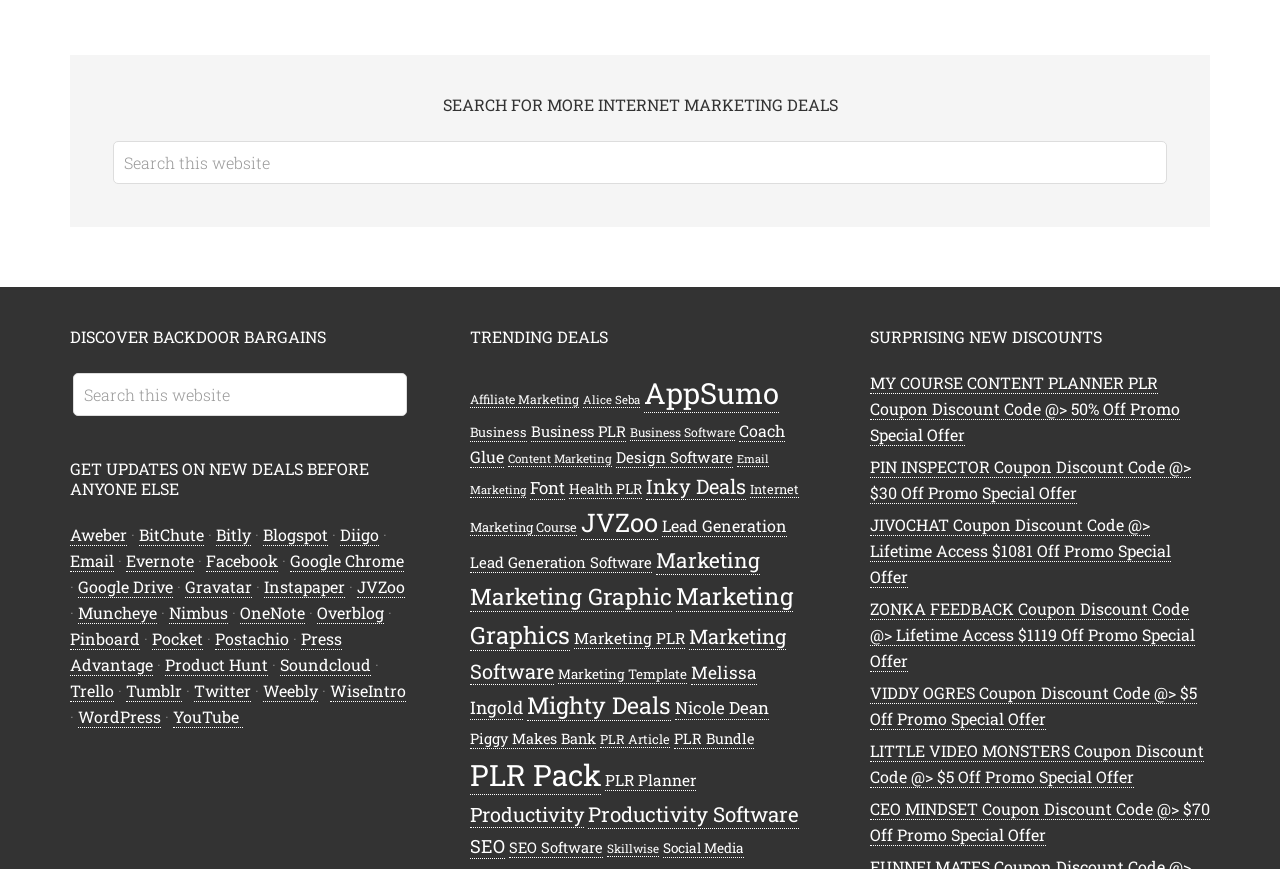Please give a one-word or short phrase response to the following question: 
What is the text of the first heading on the webpage?

SEARCH FOR MORE INTERNET MARKETING DEALS